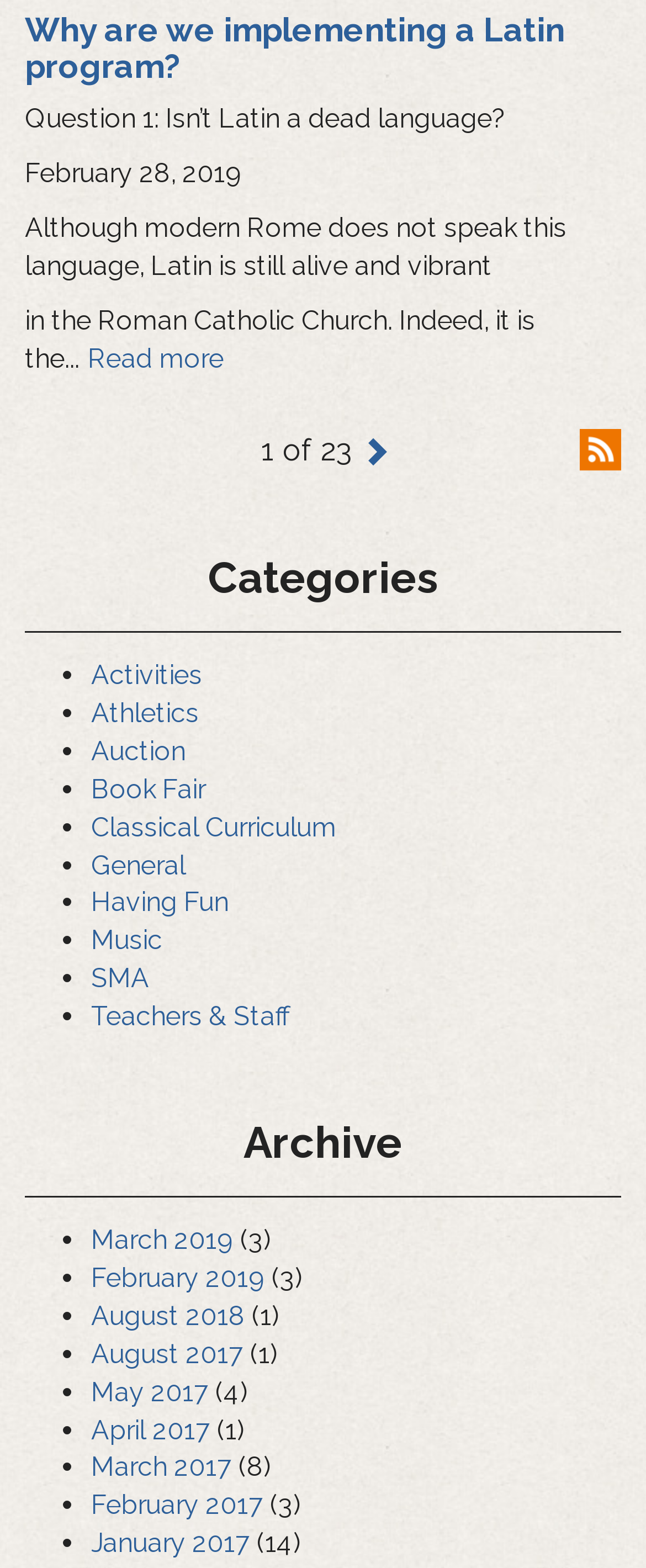Identify the bounding box coordinates of the area that should be clicked in order to complete the given instruction: "Read more about the Roman Catholic Church". The bounding box coordinates should be four float numbers between 0 and 1, i.e., [left, top, right, bottom].

[0.136, 0.04, 0.346, 0.06]